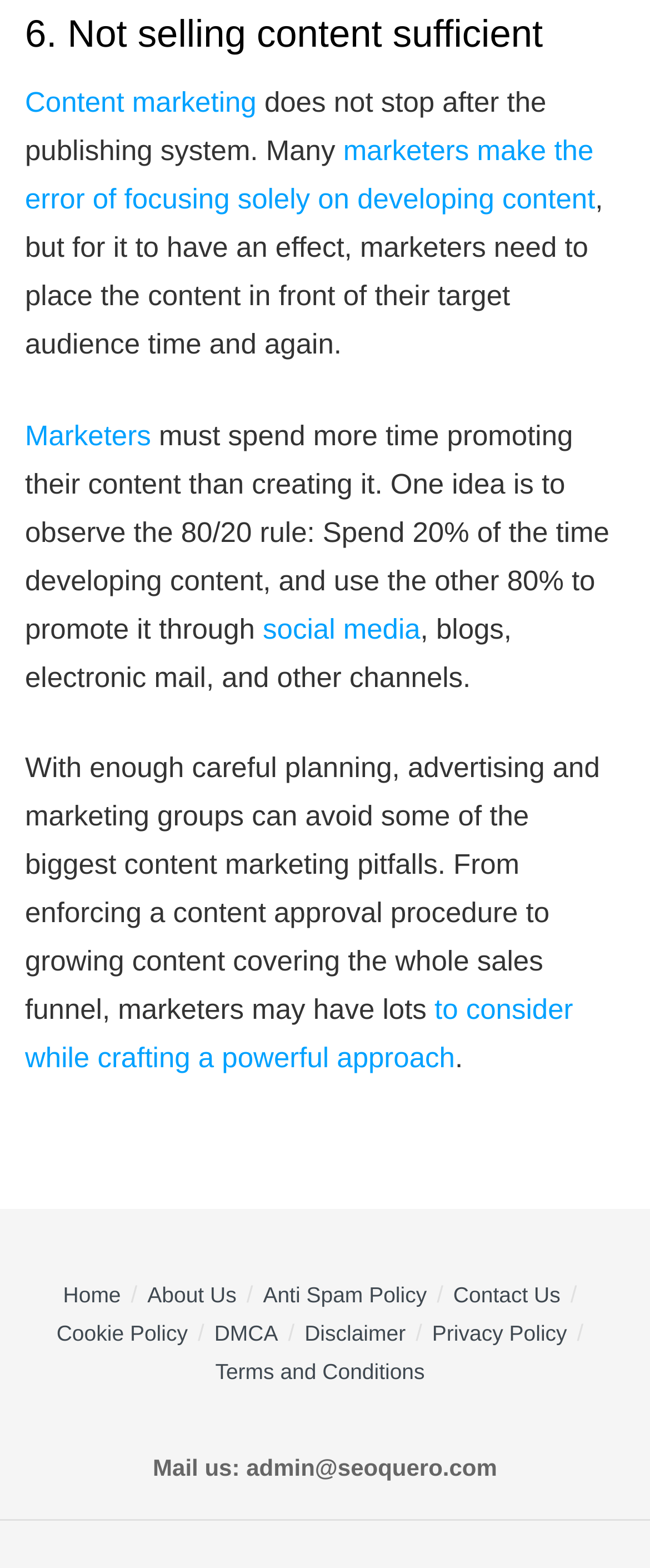Predict the bounding box for the UI component with the following description: "Terms and Conditions".

[0.331, 0.867, 0.653, 0.883]